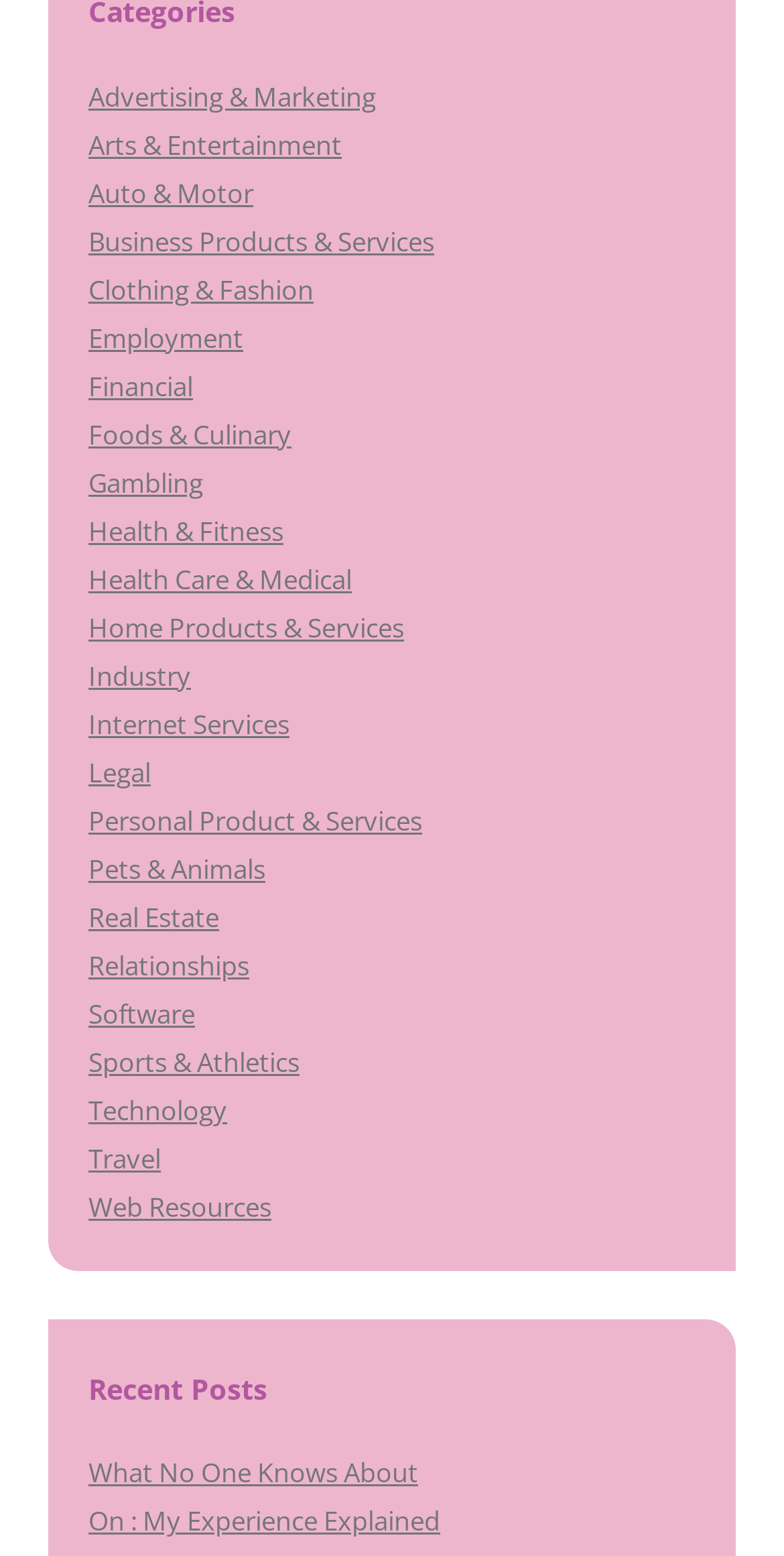Bounding box coordinates must be specified in the format (top-left x, top-left y, bottom-right x, bottom-right y). All values should be floating point numbers between 0 and 1. What are the bounding box coordinates of the UI element described as: Arts & Entertainment

[0.113, 0.081, 0.436, 0.105]